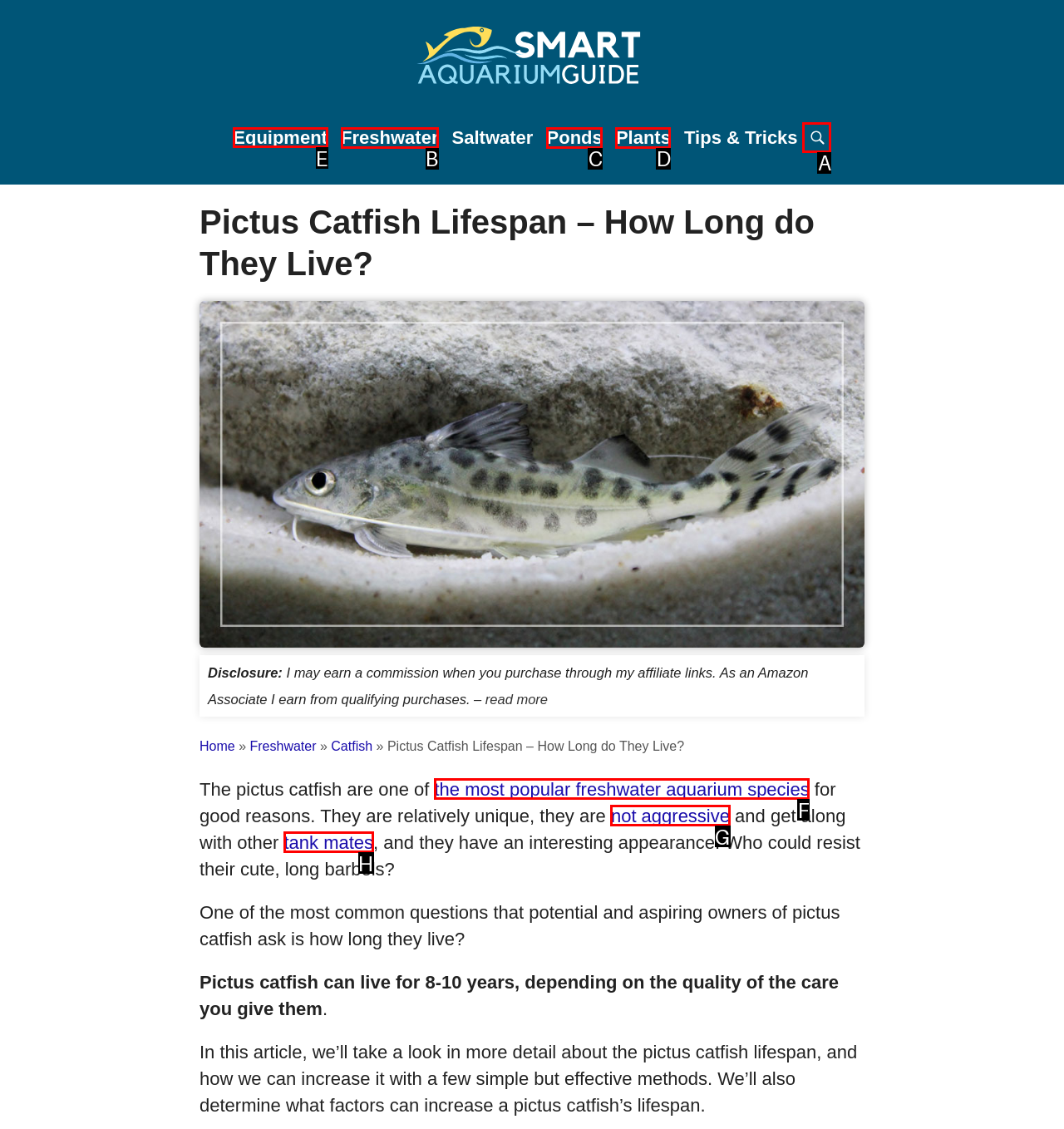Determine the correct UI element to click for this instruction: go to equipment page. Respond with the letter of the chosen element.

E